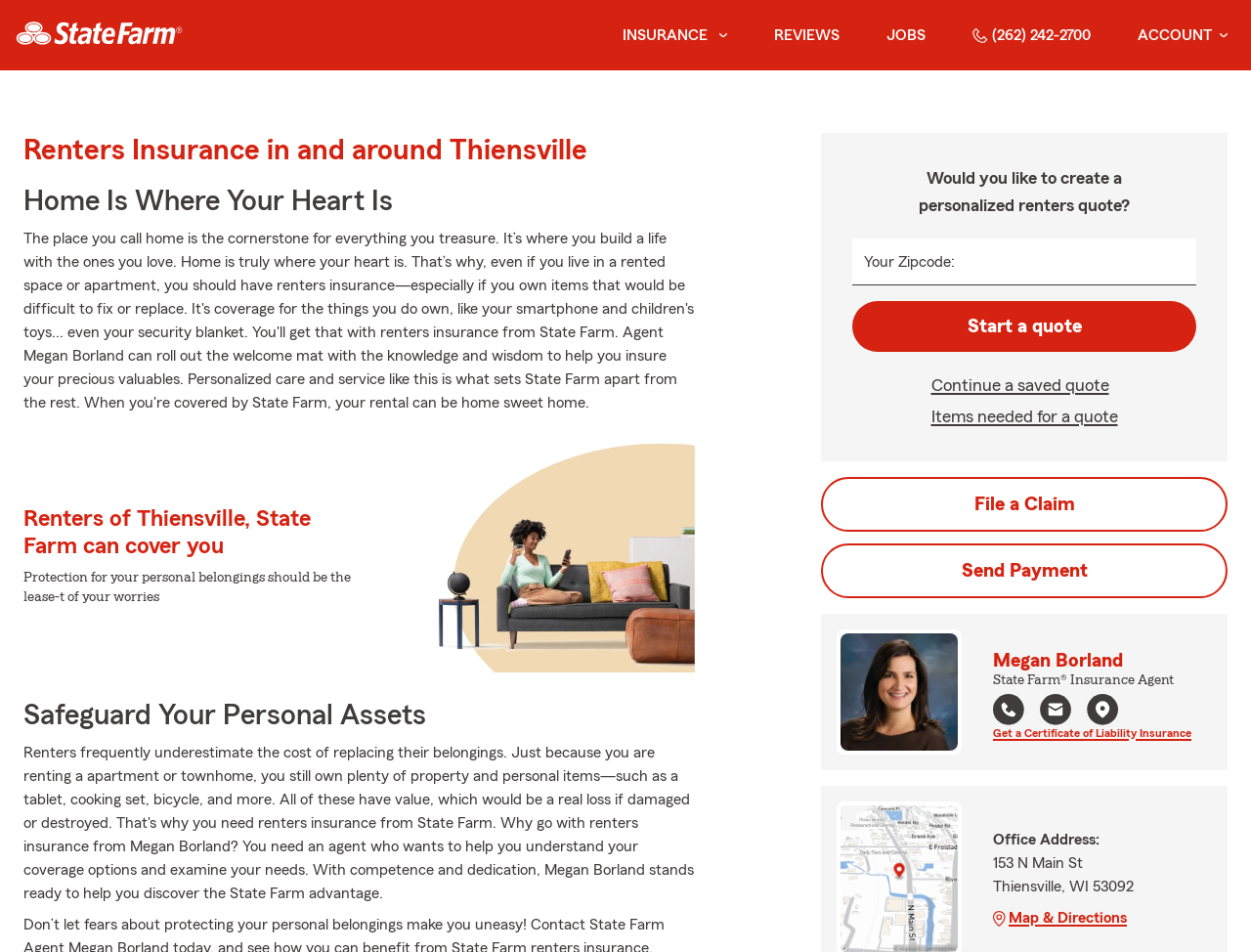Determine the bounding box coordinates of the clickable element to achieve the following action: 'Start a quote with your zipcode'. Provide the coordinates as four float values between 0 and 1, formatted as [left, top, right, bottom].

[0.681, 0.251, 0.956, 0.3]